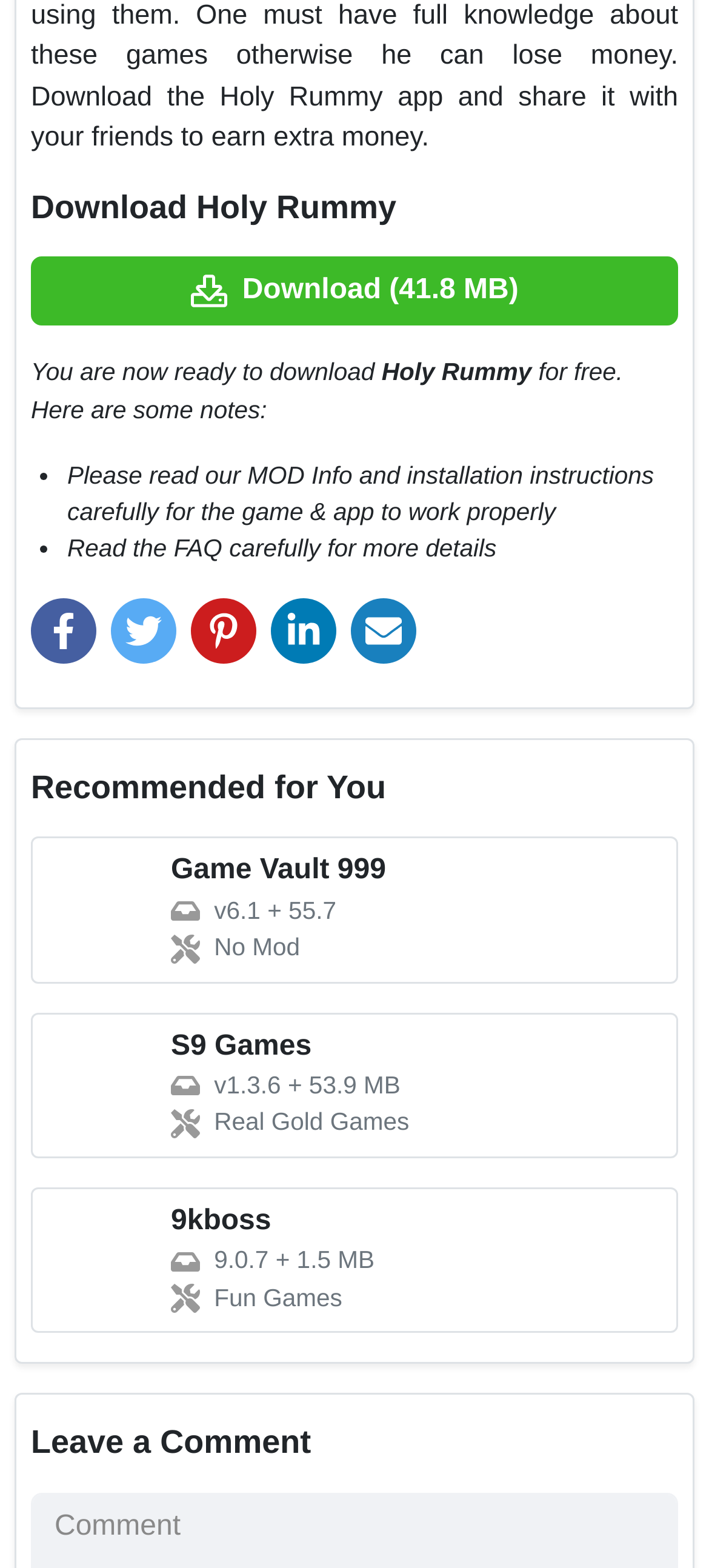How many social media links are available?
Please look at the screenshot and answer in one word or a short phrase.

5